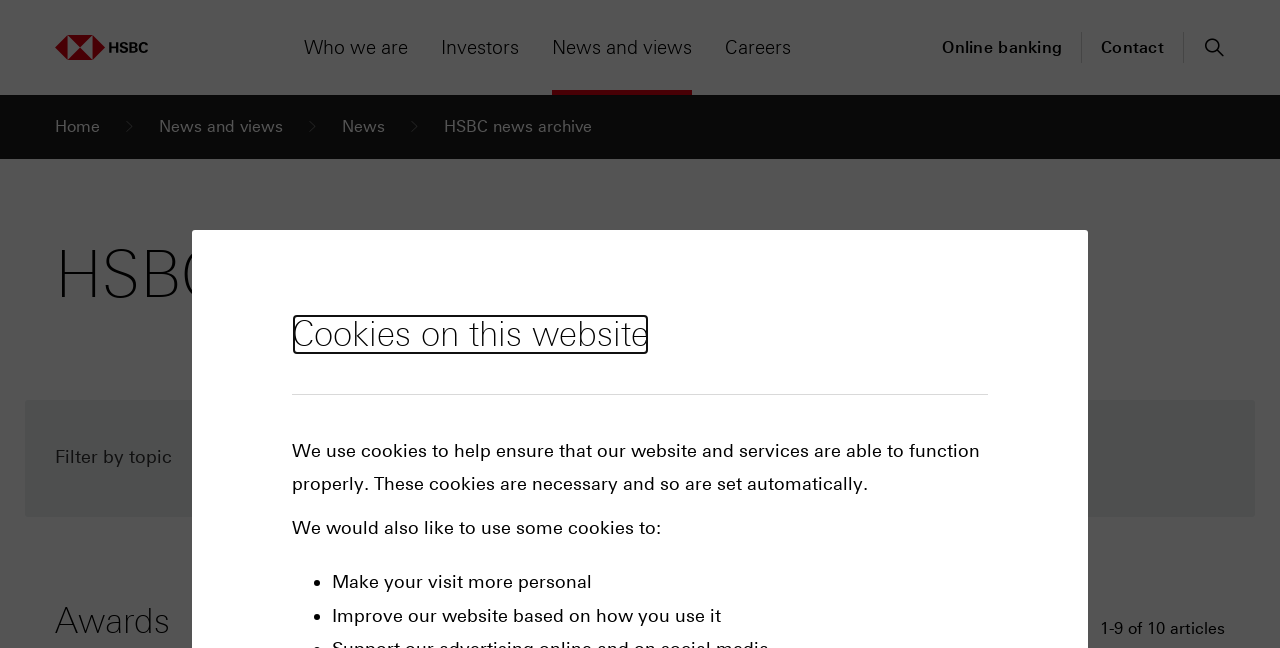What is the second purpose of some cookies?
Could you give a comprehensive explanation in response to this question?

The webpage states that some cookies are used to improve the website based on how users use it, which is the second purpose mentioned in the list.